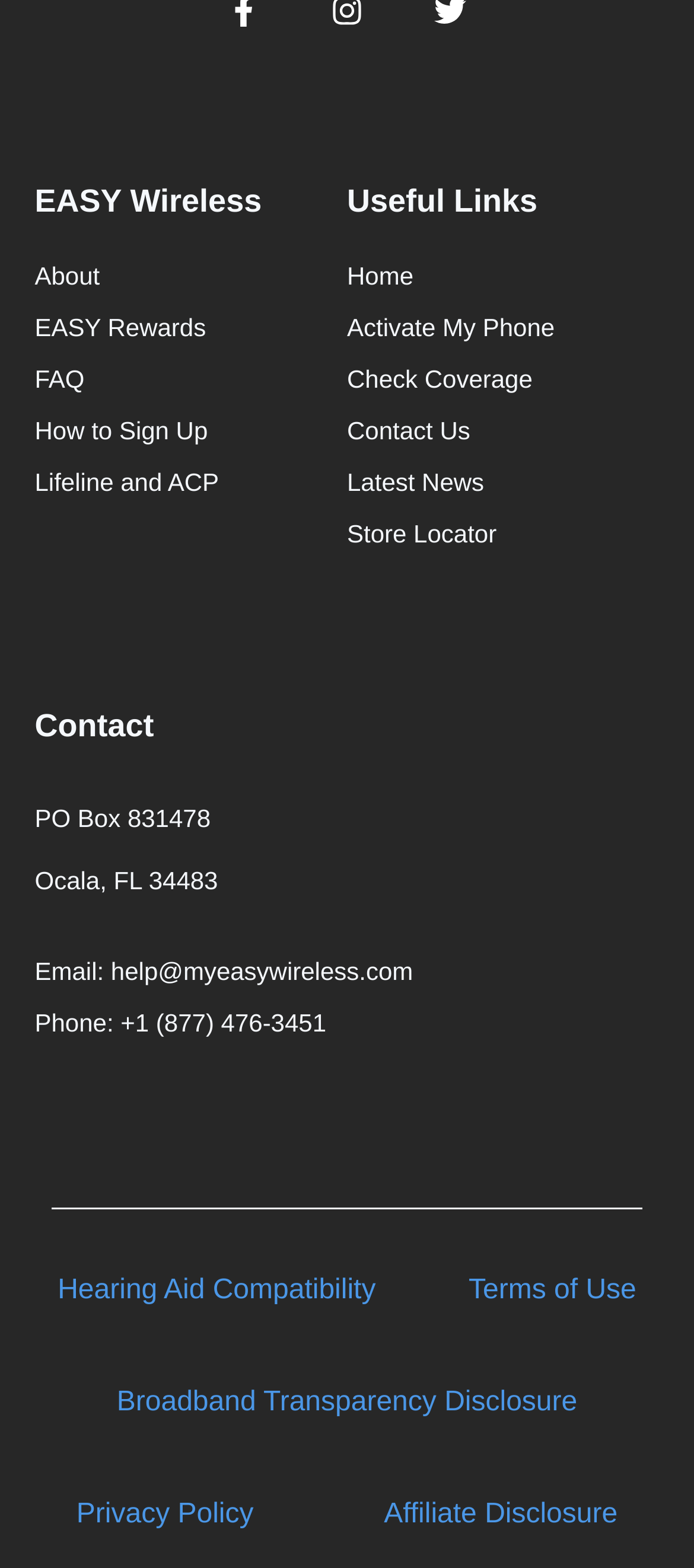Identify the bounding box coordinates of the section to be clicked to complete the task described by the following instruction: "send an email". The coordinates should be four float numbers between 0 and 1, formatted as [left, top, right, bottom].

[0.05, 0.608, 0.95, 0.632]